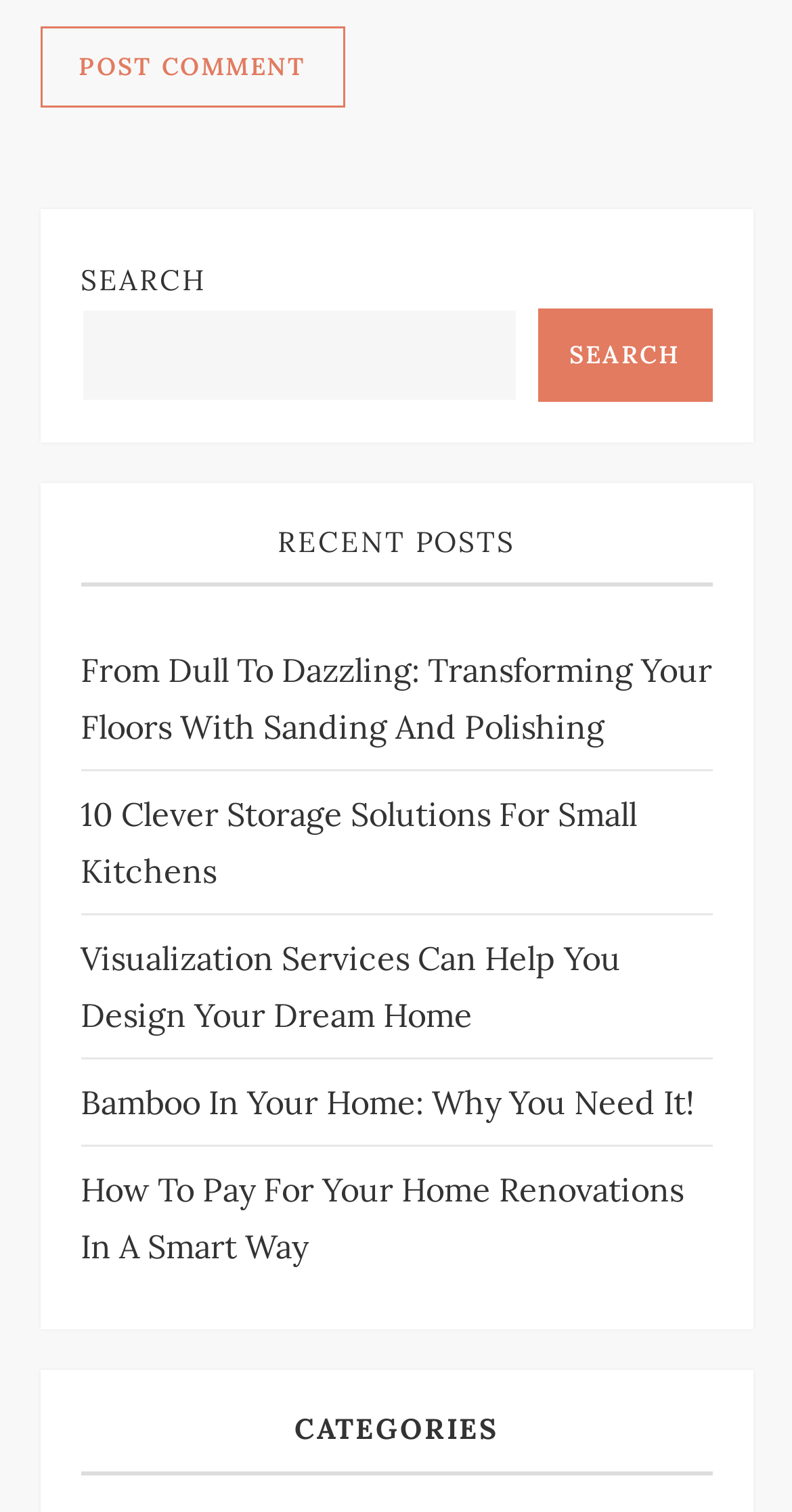Please identify the bounding box coordinates of the area that needs to be clicked to fulfill the following instruction: "explore categories."

[0.101, 0.933, 0.899, 0.976]